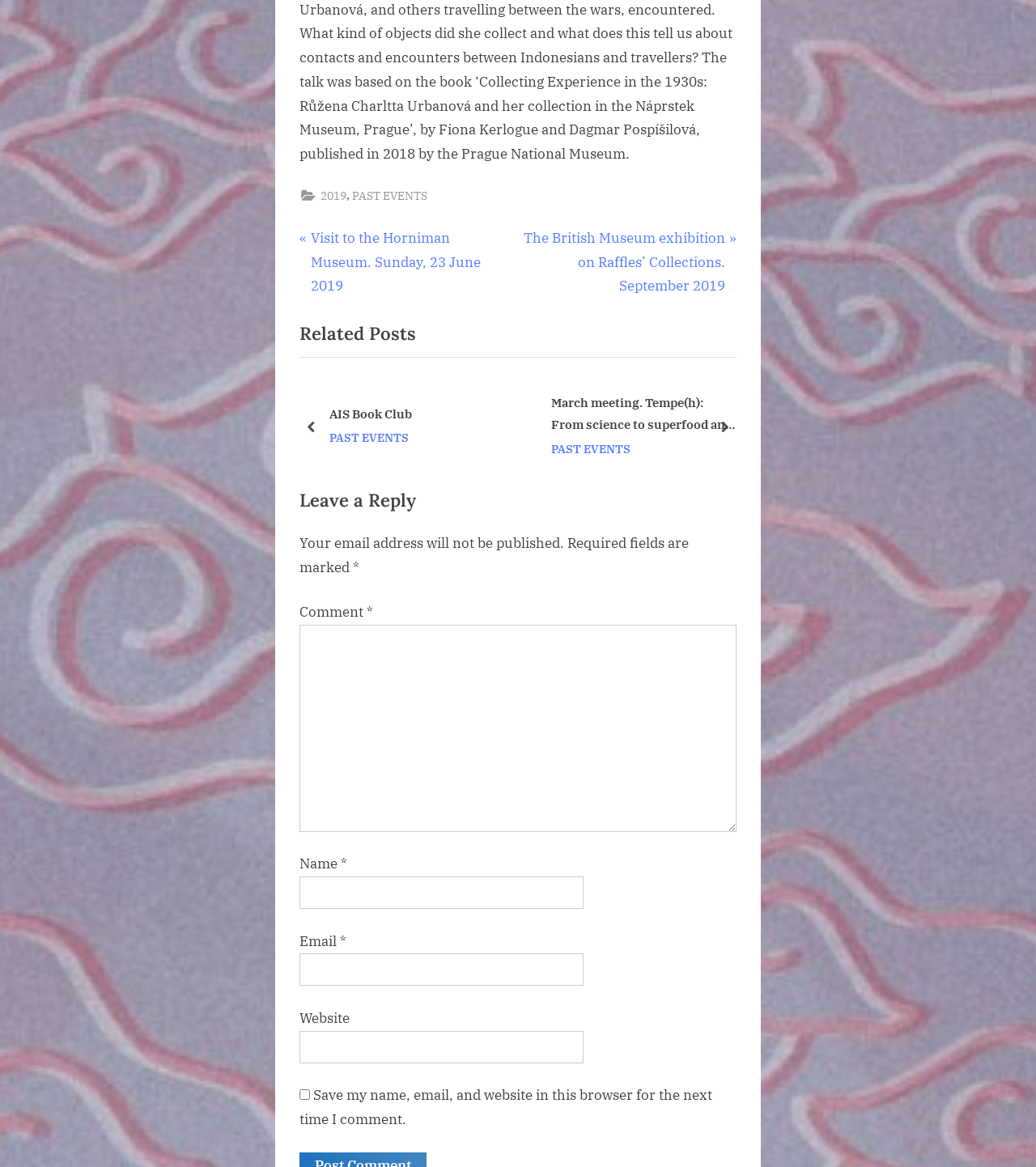What is the previous post about?
Based on the content of the image, thoroughly explain and answer the question.

I found the link '« Previous Post: Visit to the Horniman Museum. Sunday, 23 June 2019' under the 'Post navigation' heading, which suggests that the previous post is about a visit to the Horniman Museum.